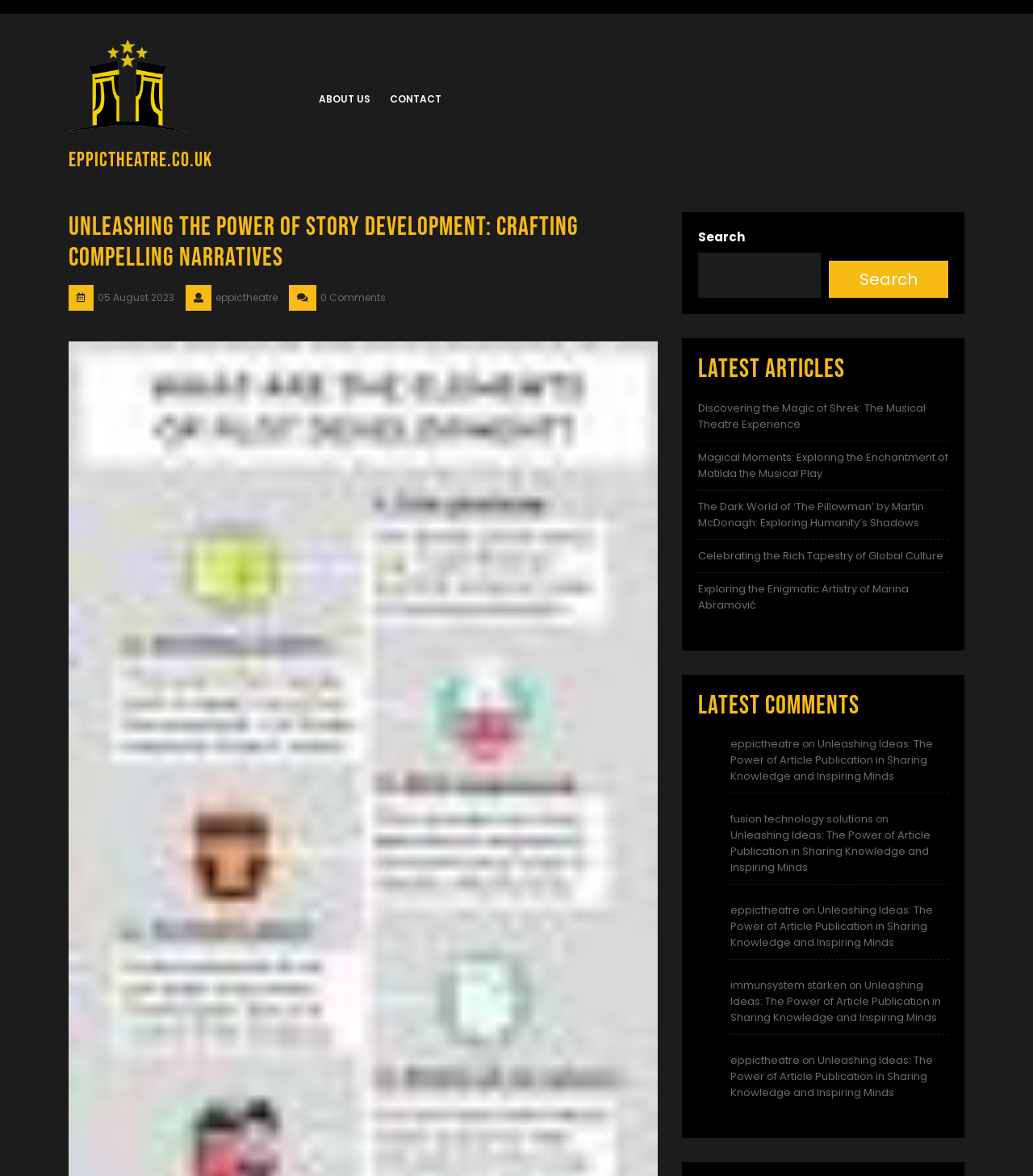Observe the image and answer the following question in detail: What is the name of the website?

The website's name can be found in the top-left corner of the webpage, where it is written as 'eppictheatre.co.uk' in a link format.